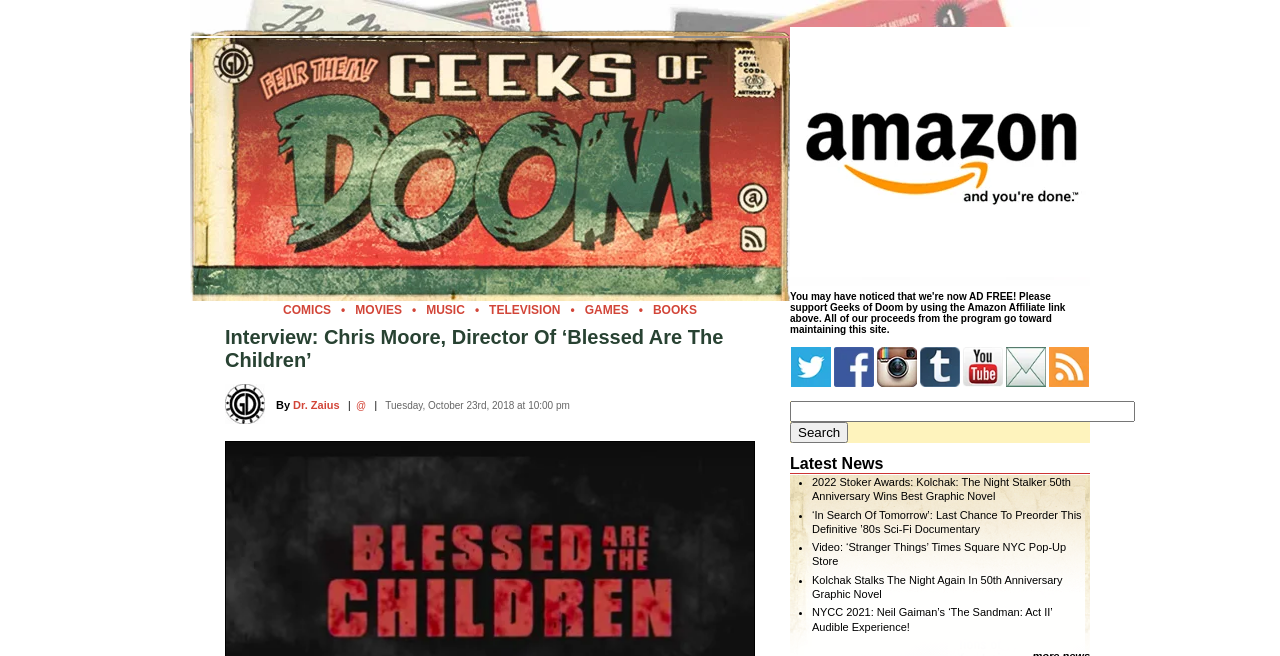Please locate the clickable area by providing the bounding box coordinates to follow this instruction: "Click on the COMICS link".

[0.221, 0.462, 0.259, 0.483]